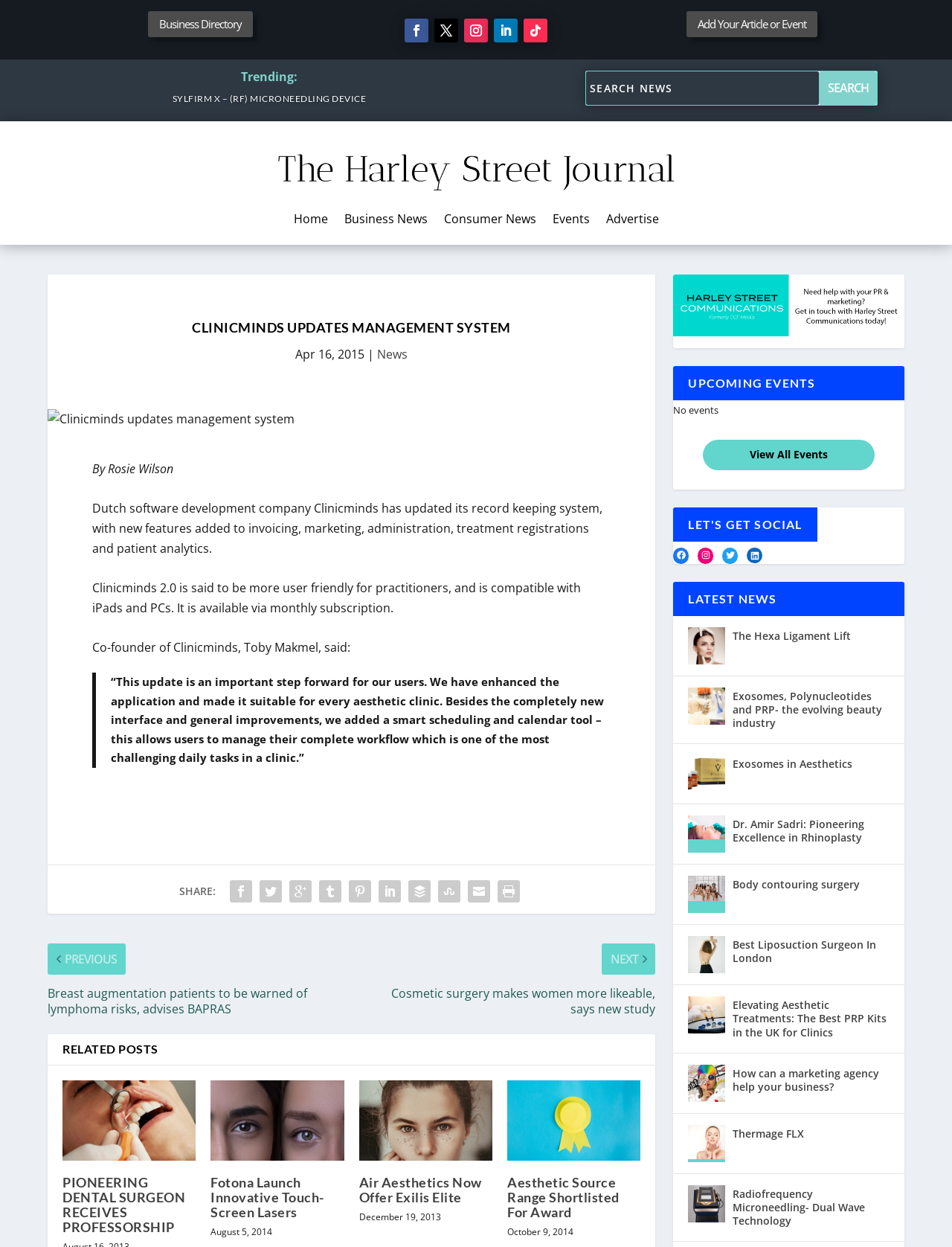Determine the bounding box coordinates for the clickable element required to fulfill the instruction: "Go to Home page". Provide the coordinates as four float numbers between 0 and 1, i.e., [left, top, right, bottom].

[0.308, 0.171, 0.344, 0.185]